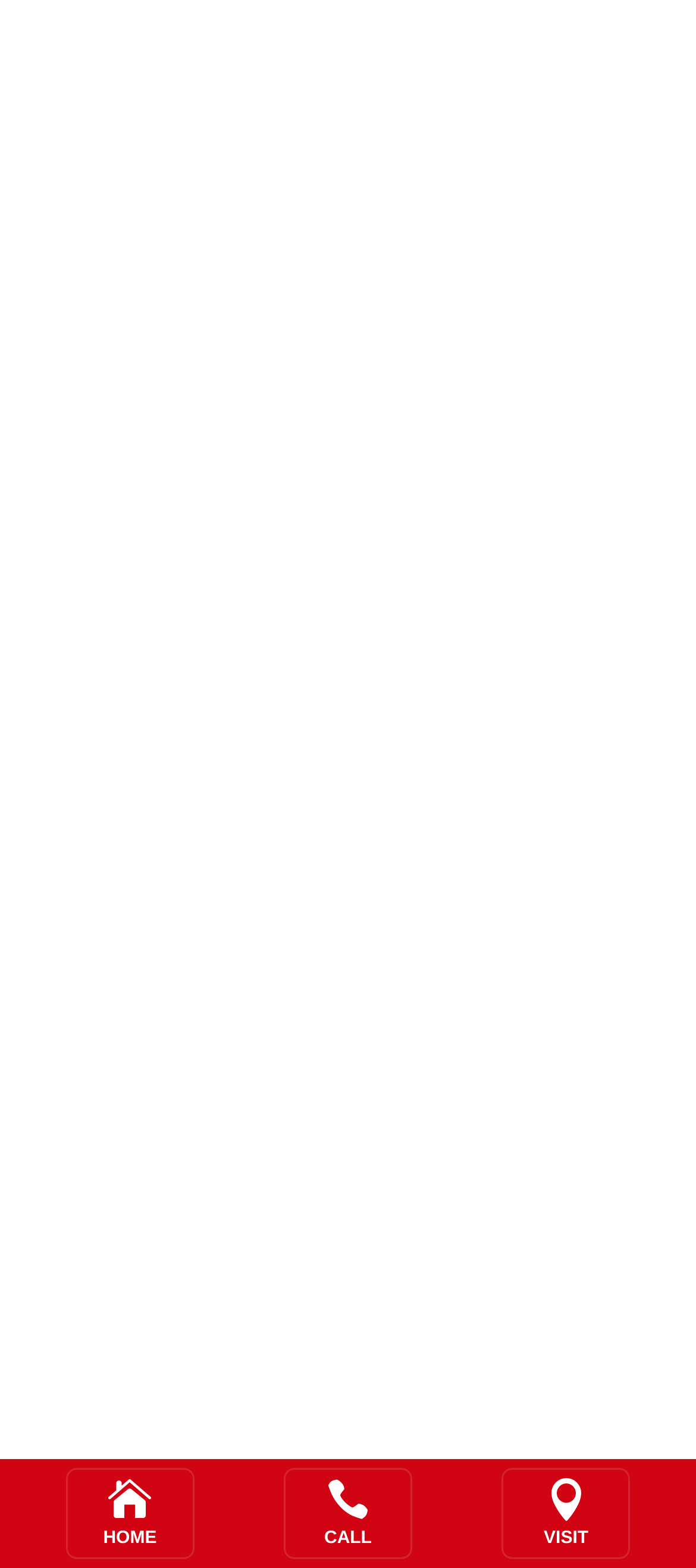Please specify the bounding box coordinates of the clickable section necessary to execute the following command: "Visit the Google Maps page".

[0.244, 0.204, 0.933, 0.256]